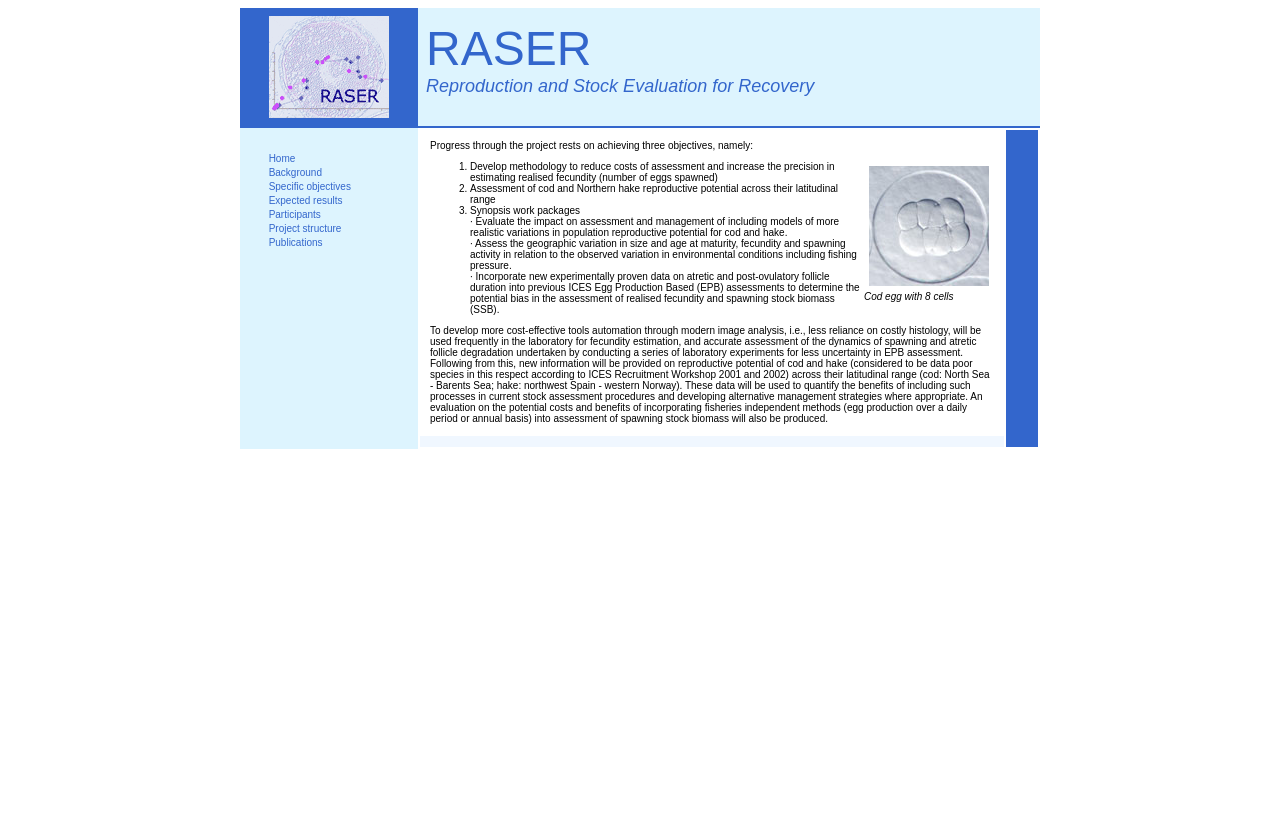What is the geographic range of cod and hake?
Using the image as a reference, answer the question with a short word or phrase.

North Sea to Barents Sea, northwest Spain to western Norway